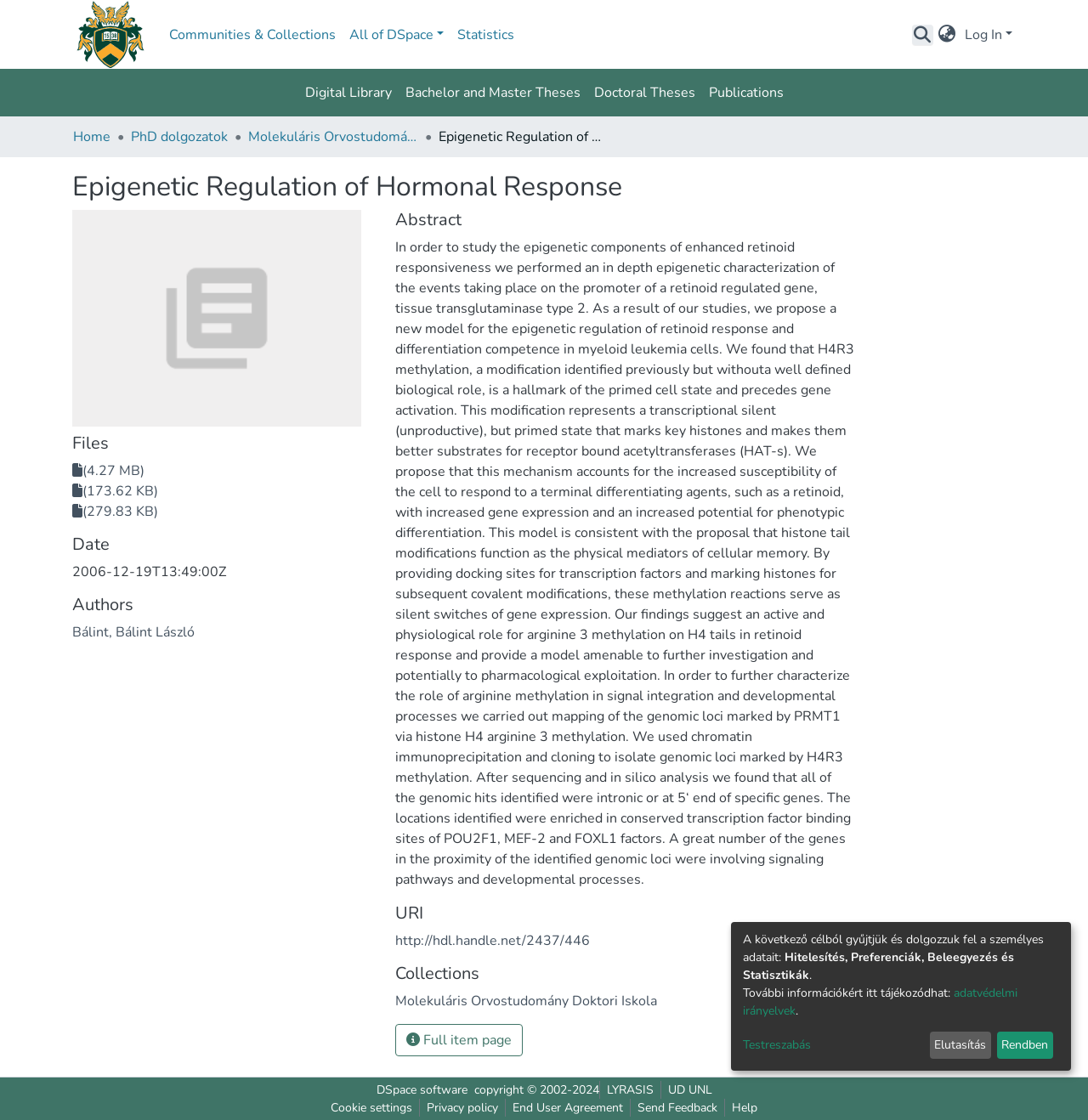Find the bounding box coordinates of the element you need to click on to perform this action: 'Check the price of the armchair'. The coordinates should be represented by four float values between 0 and 1, in the format [left, top, right, bottom].

None